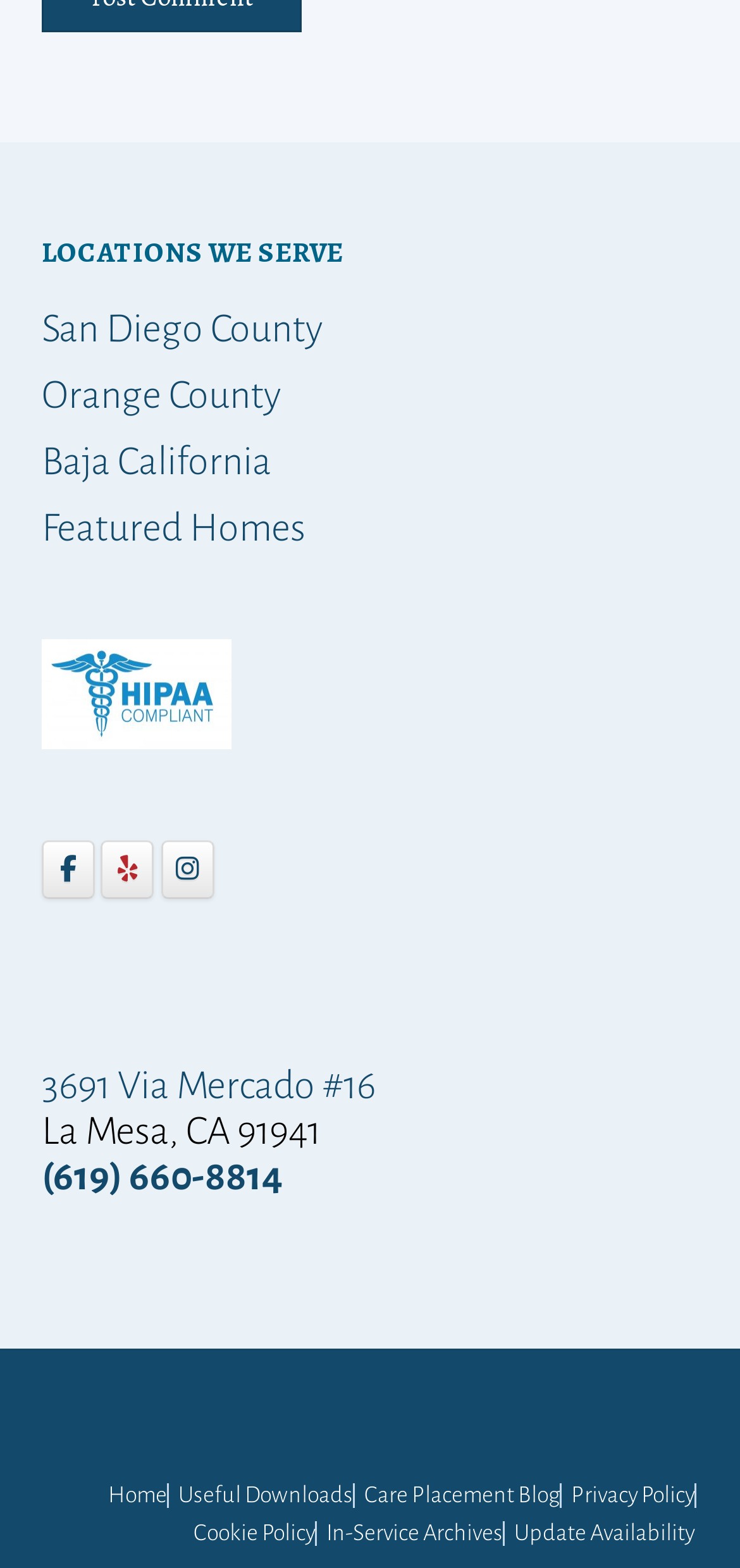Determine the bounding box coordinates of the clickable element to complete this instruction: "Call (619) 660-8814". Provide the coordinates in the format of four float numbers between 0 and 1, [left, top, right, bottom].

[0.056, 0.736, 0.382, 0.763]